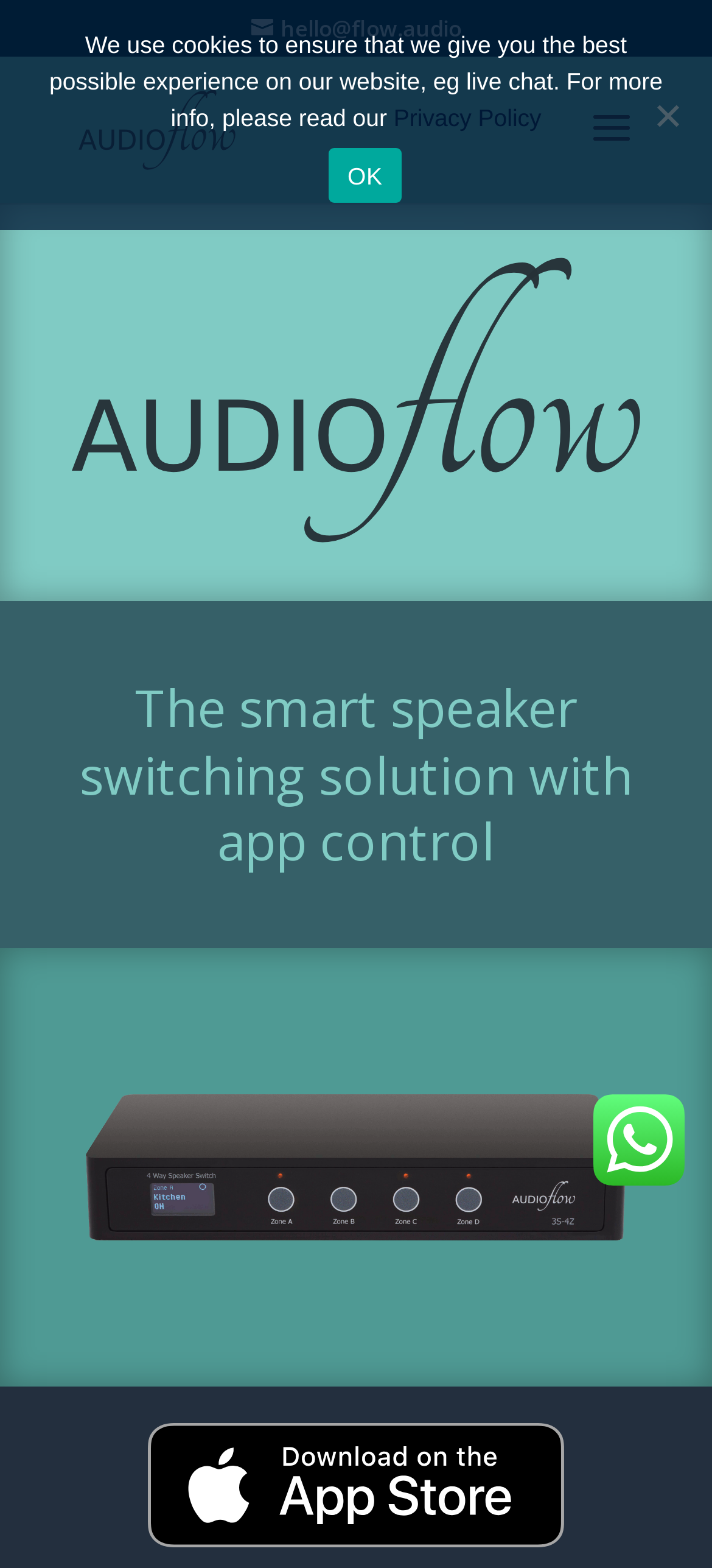Based on the element description, predict the bounding box coordinates (top-left x, top-left y, bottom-right x, bottom-right y) for the UI element in the screenshot: Open navigation menu

None